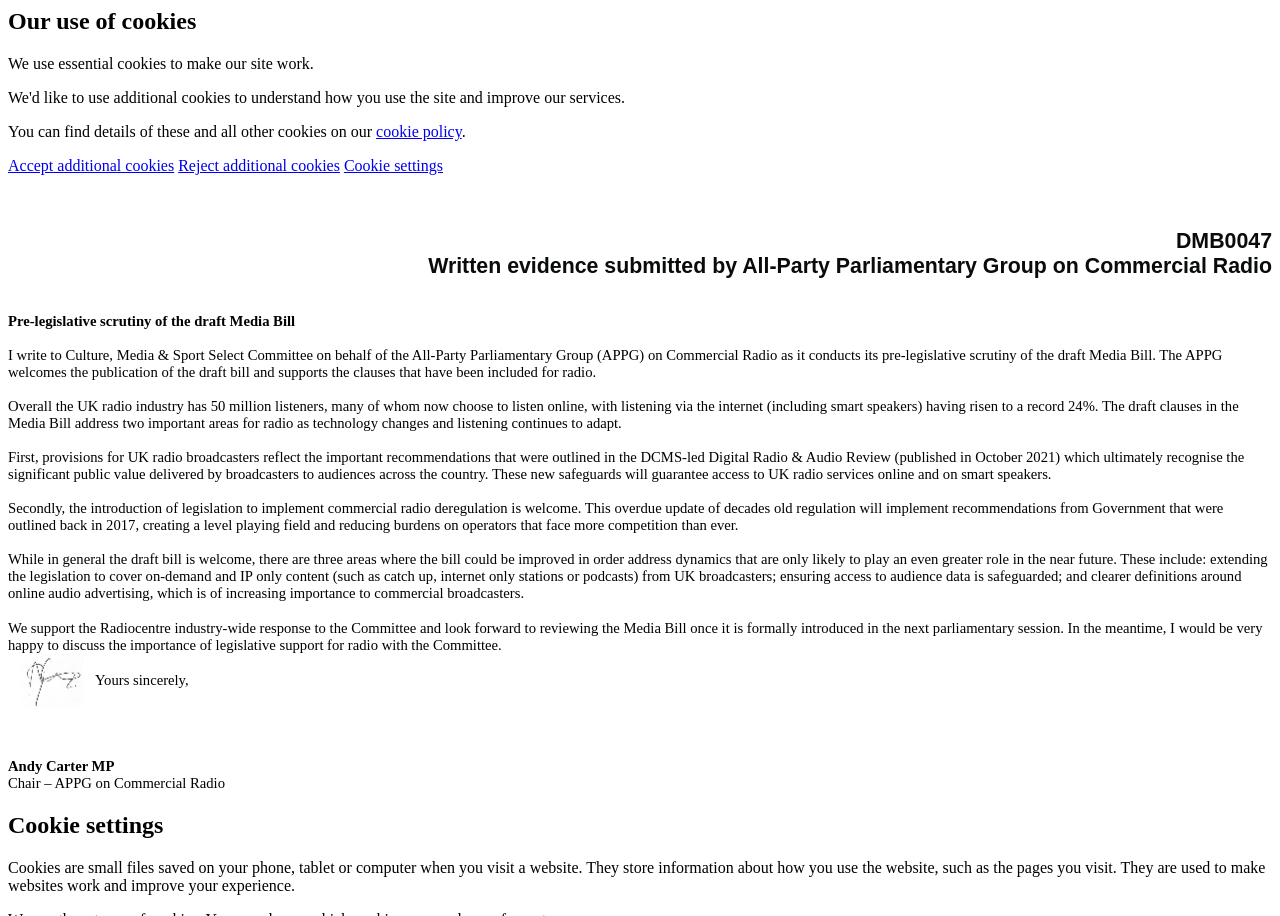Give a concise answer of one word or phrase to the question: 
What is the percentage of listeners who now choose to listen online?

24%